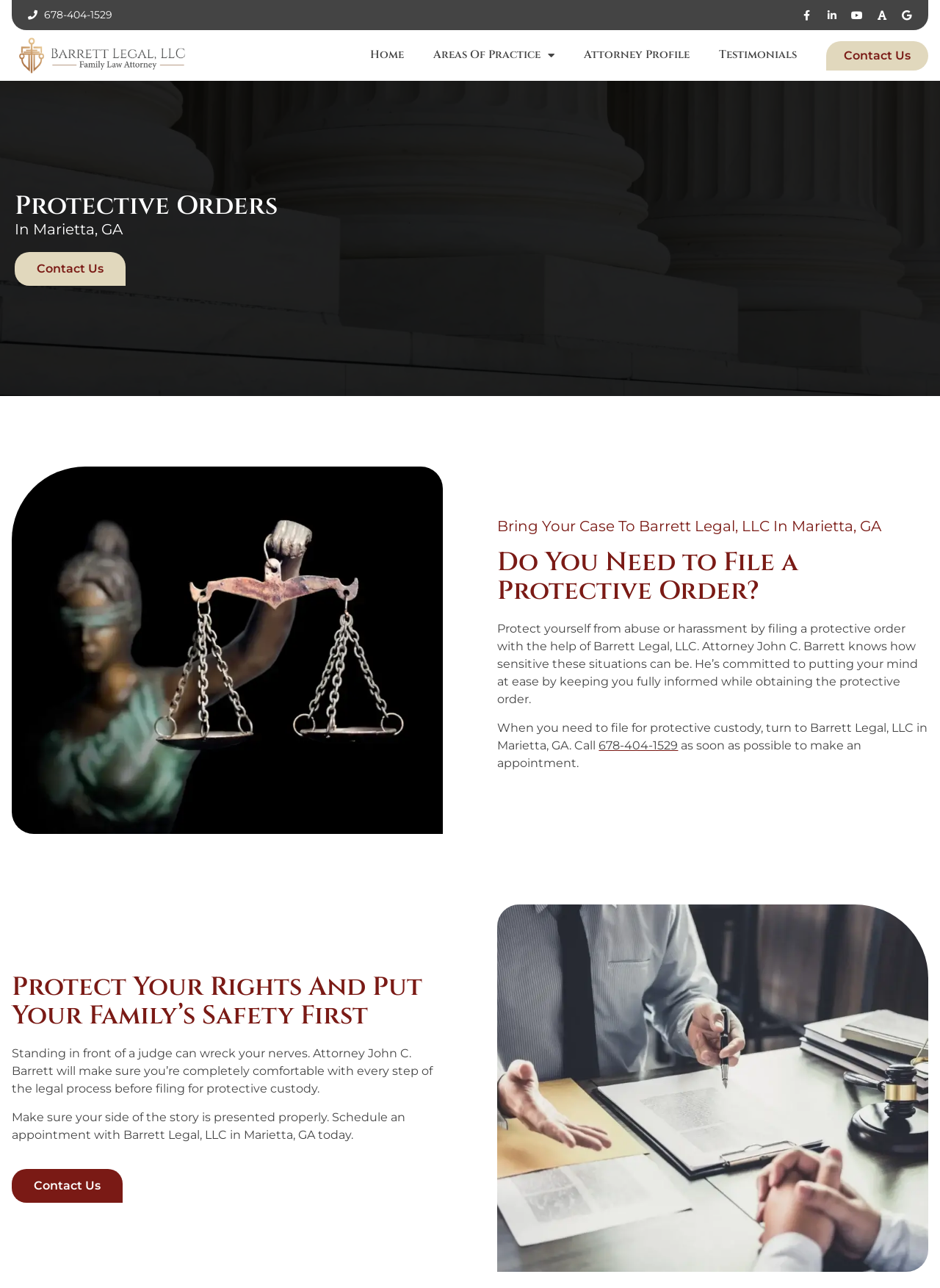What is the name of the attorney mentioned on the page?
Please answer the question with a single word or phrase, referencing the image.

John C. Barrett